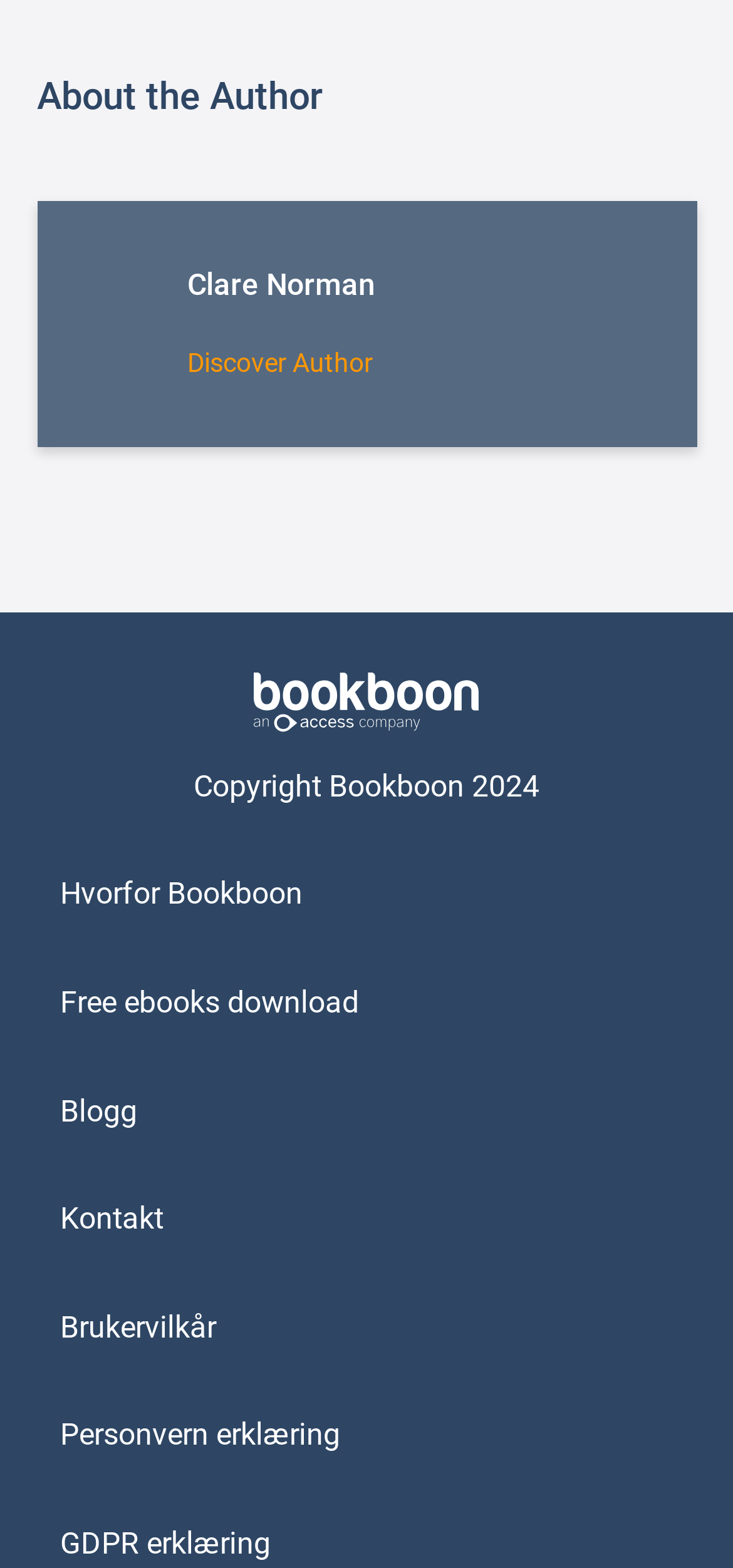What is the name of Clare's business?
Answer the question with detailed information derived from the image.

According to the StaticText element with the bounding box coordinates [0.173, 0.037, 0.824, 0.489], Clare started her own business, Clare Norman Coaching Associates, in 2015.